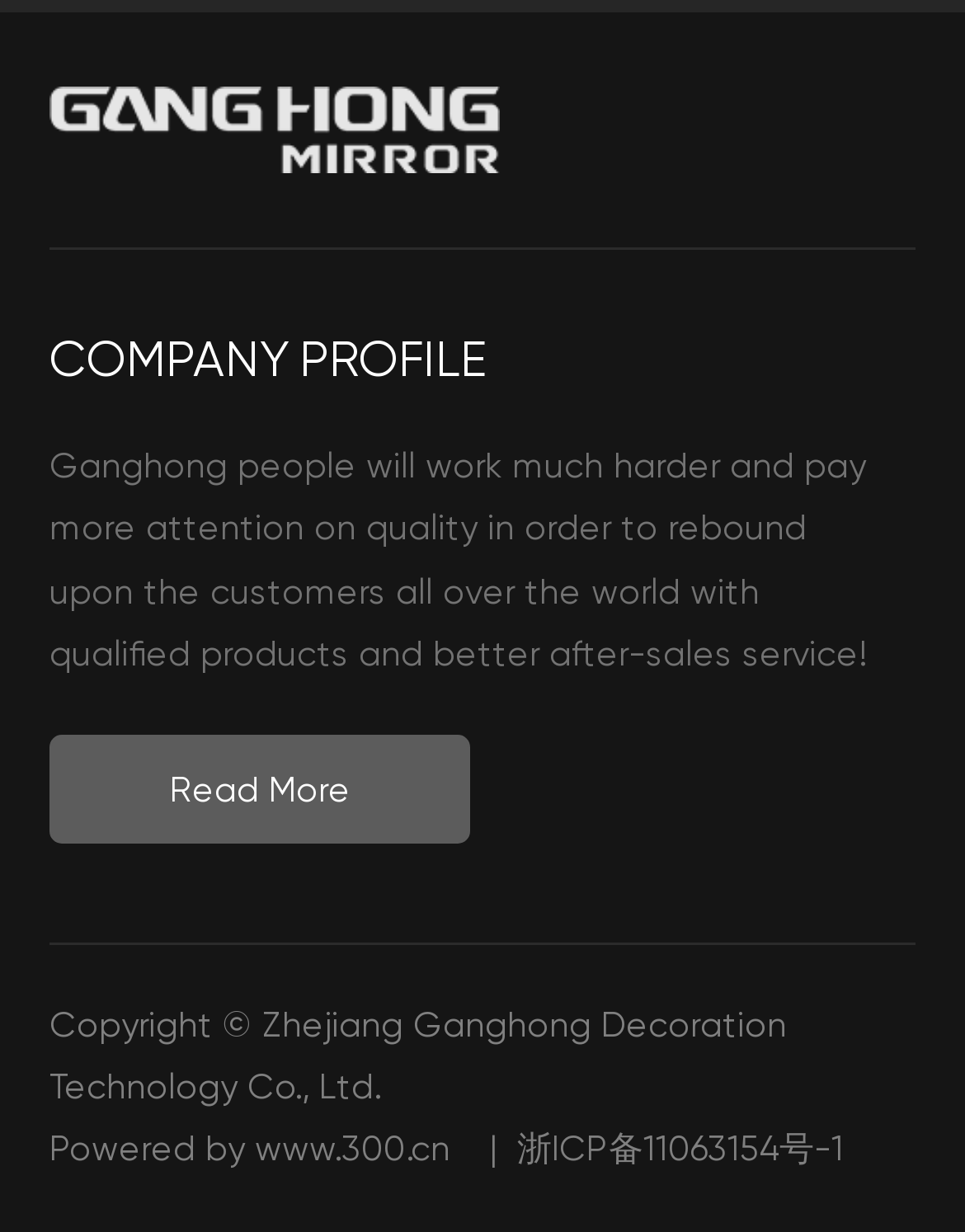Given the description "Powered by www.300.cn | 浙ICP备11063154号-1", determine the bounding box of the corresponding UI element.

[0.051, 0.908, 0.874, 0.959]